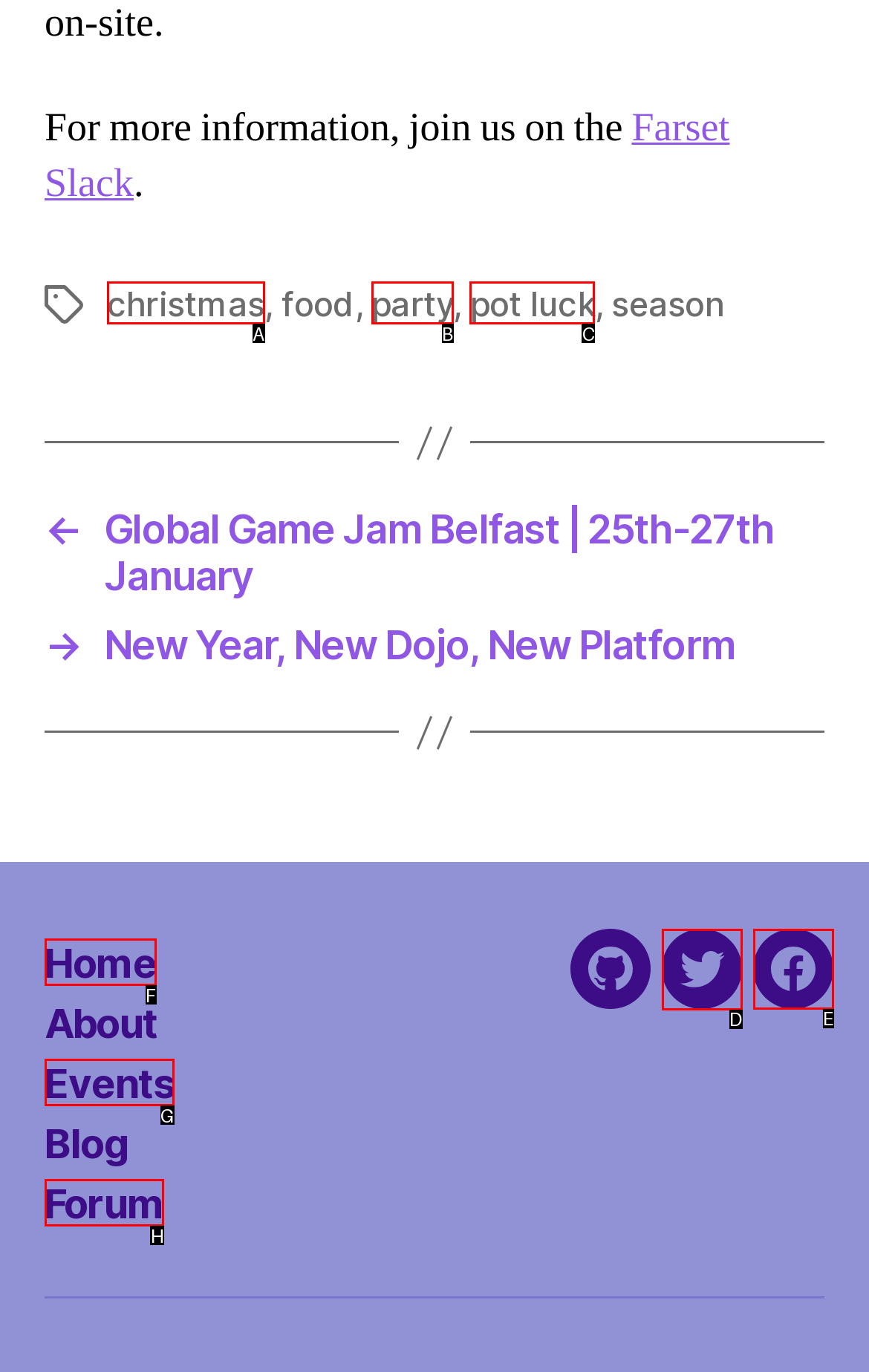Determine which letter corresponds to the UI element to click for this task: visit the Twitter page
Respond with the letter from the available options.

D